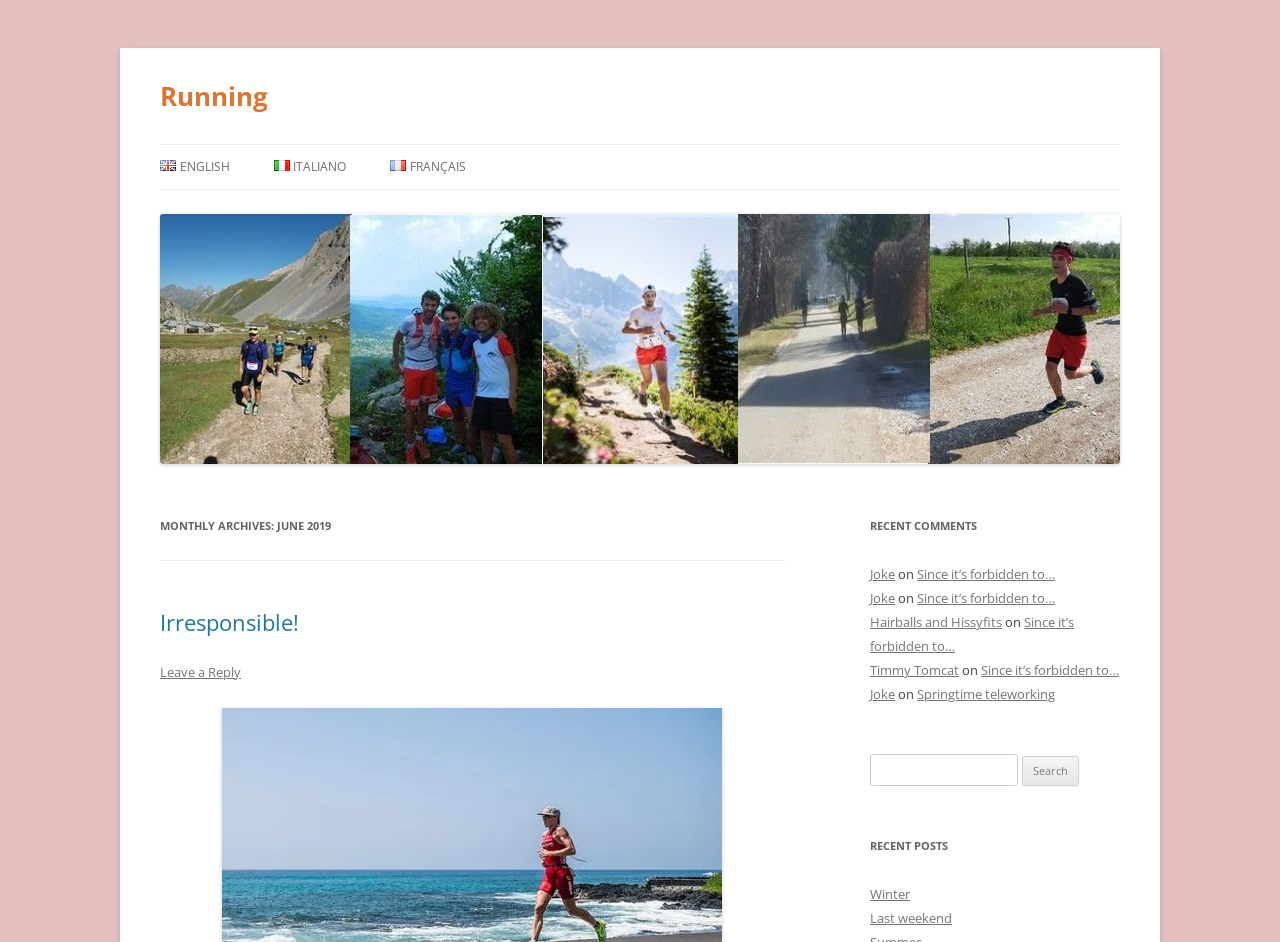Determine the bounding box for the UI element described here: "Running".

[0.125, 0.076, 0.209, 0.127]